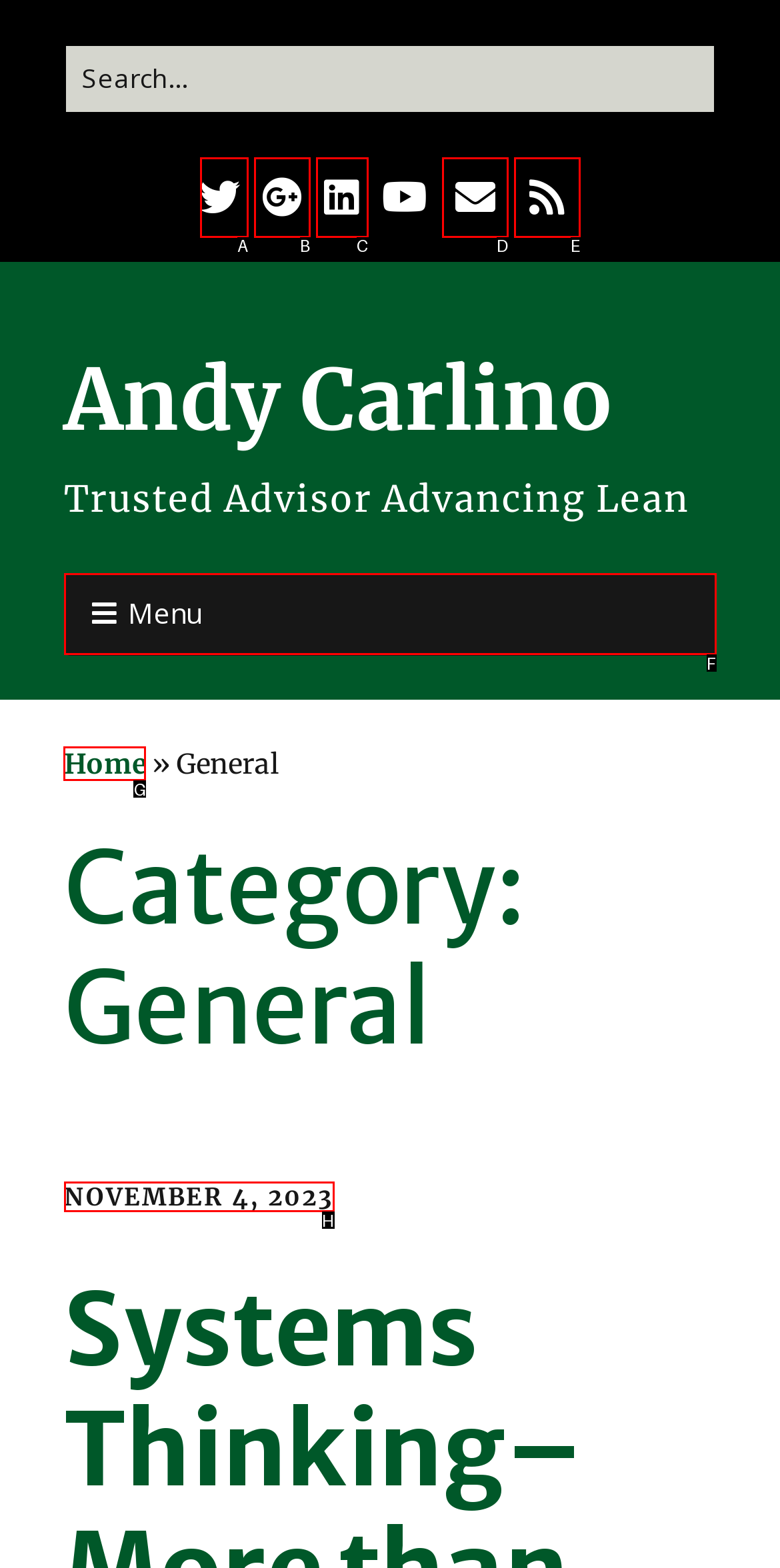Based on the choices marked in the screenshot, which letter represents the correct UI element to perform the task: go to home page?

G